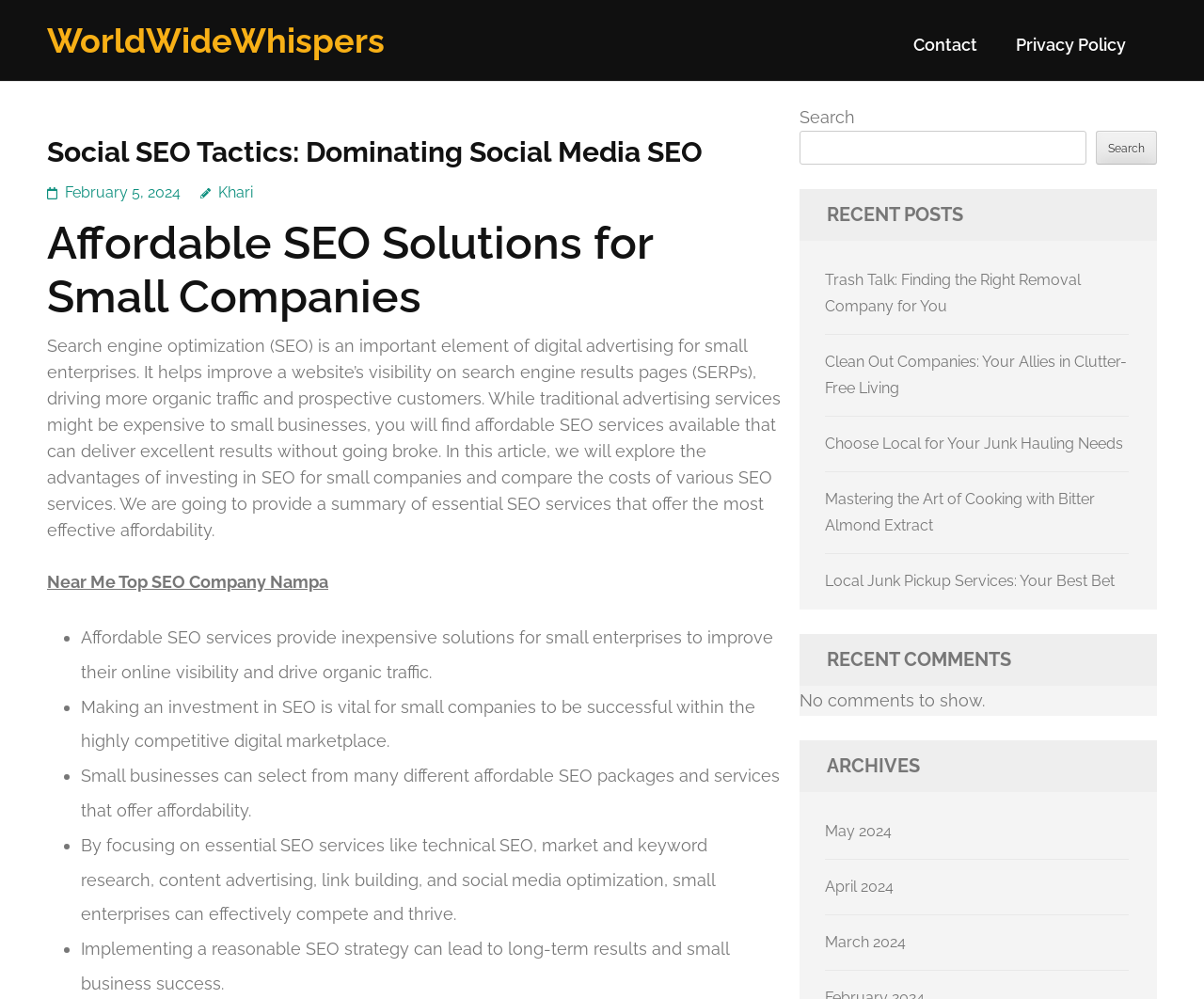Pinpoint the bounding box coordinates of the clickable element needed to complete the instruction: "Search for something". The coordinates should be provided as four float numbers between 0 and 1: [left, top, right, bottom].

[0.664, 0.105, 0.961, 0.165]